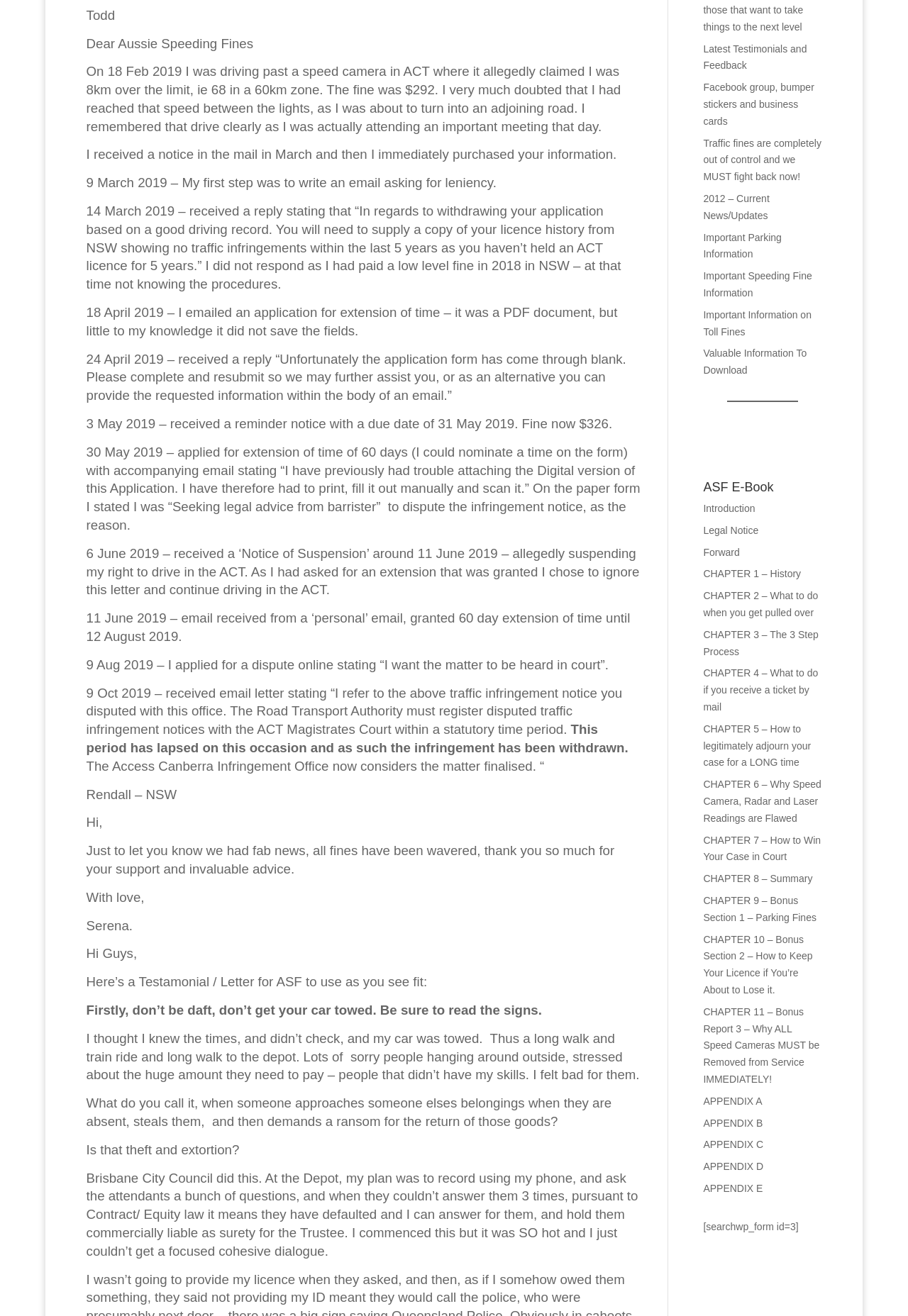Reply to the question with a single word or phrase:
How much was the fine increased to after the reminder notice?

$326